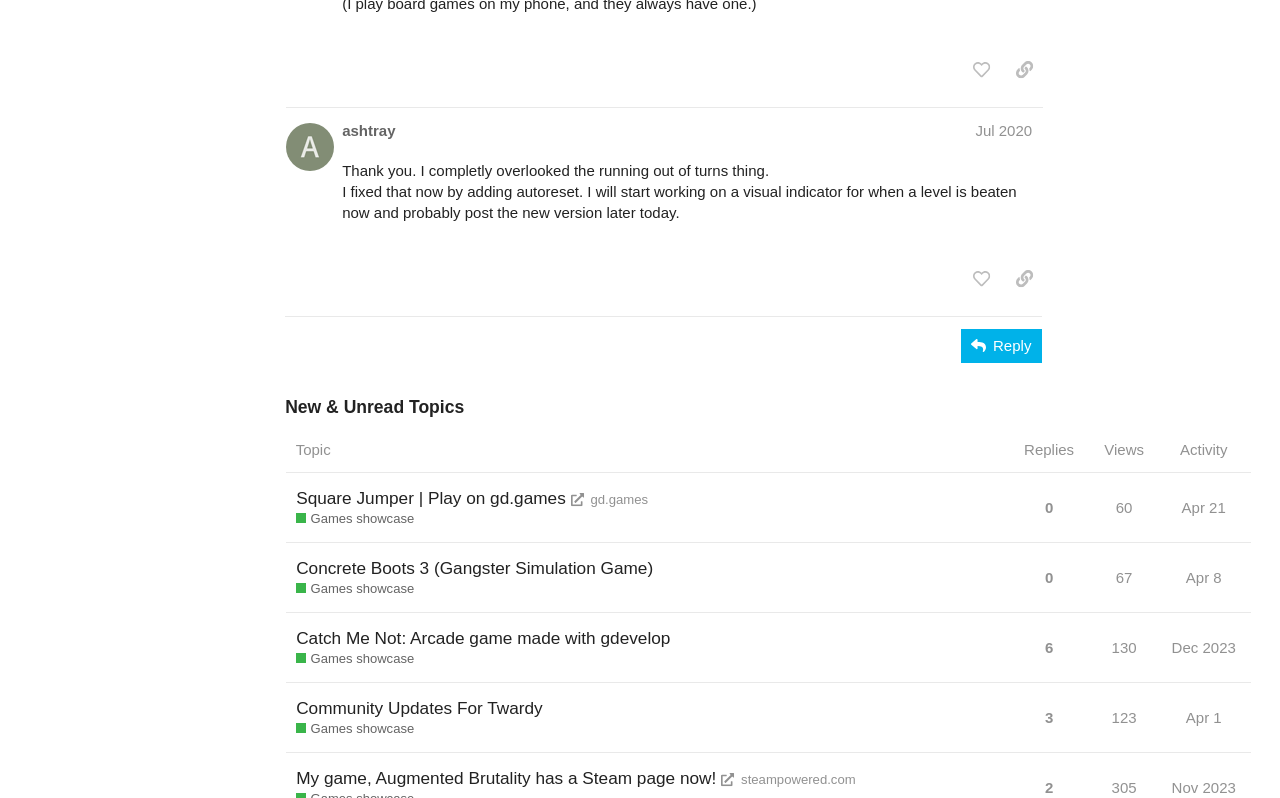What is the name of the game showcased in the first row?
Using the information from the image, answer the question thoroughly.

I looked at the first row element and found the heading element that contains the text 'Square Jumper | Play on gd.games', which indicates the name of the game showcased in that row.